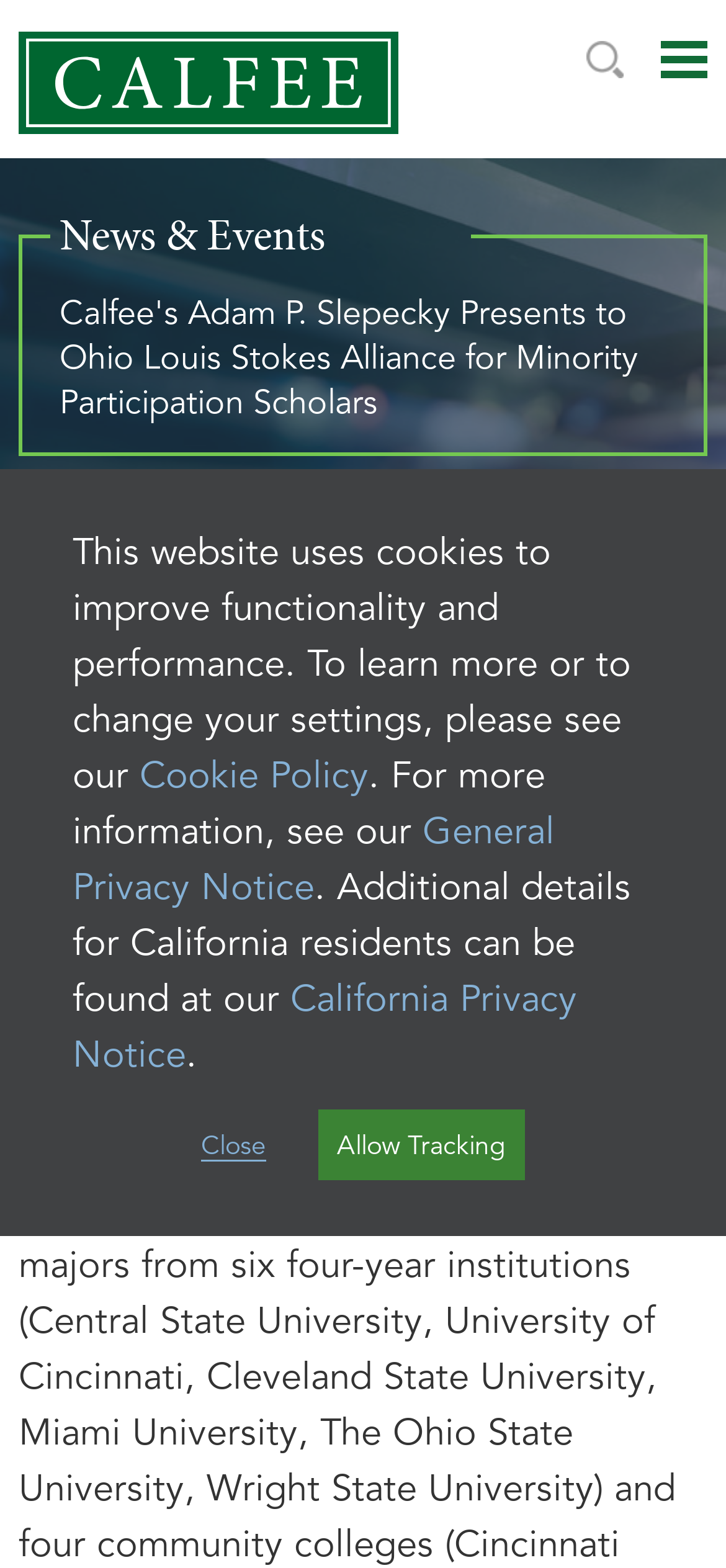Please identify the bounding box coordinates of the clickable element to fulfill the following instruction: "Visit Calfee, Halter & Griswold LLP website". The coordinates should be four float numbers between 0 and 1, i.e., [left, top, right, bottom].

[0.026, 0.02, 0.547, 0.085]